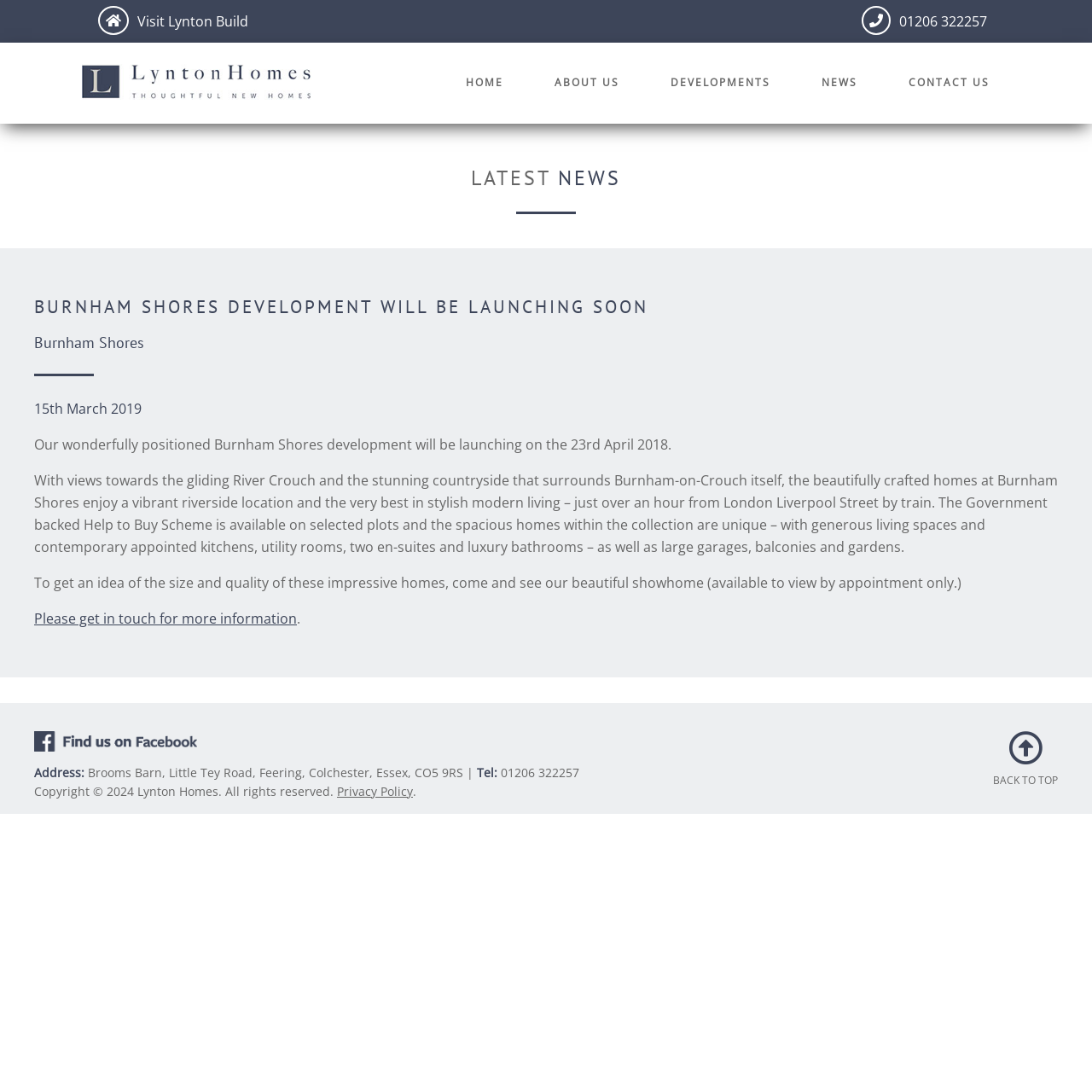Using the element description Visit Lynton Build, predict the bounding box coordinates for the UI element. Provide the coordinates in (top-left x, top-left y, bottom-right x, bottom-right y) format with values ranging from 0 to 1.

[0.031, 0.013, 0.246, 0.027]